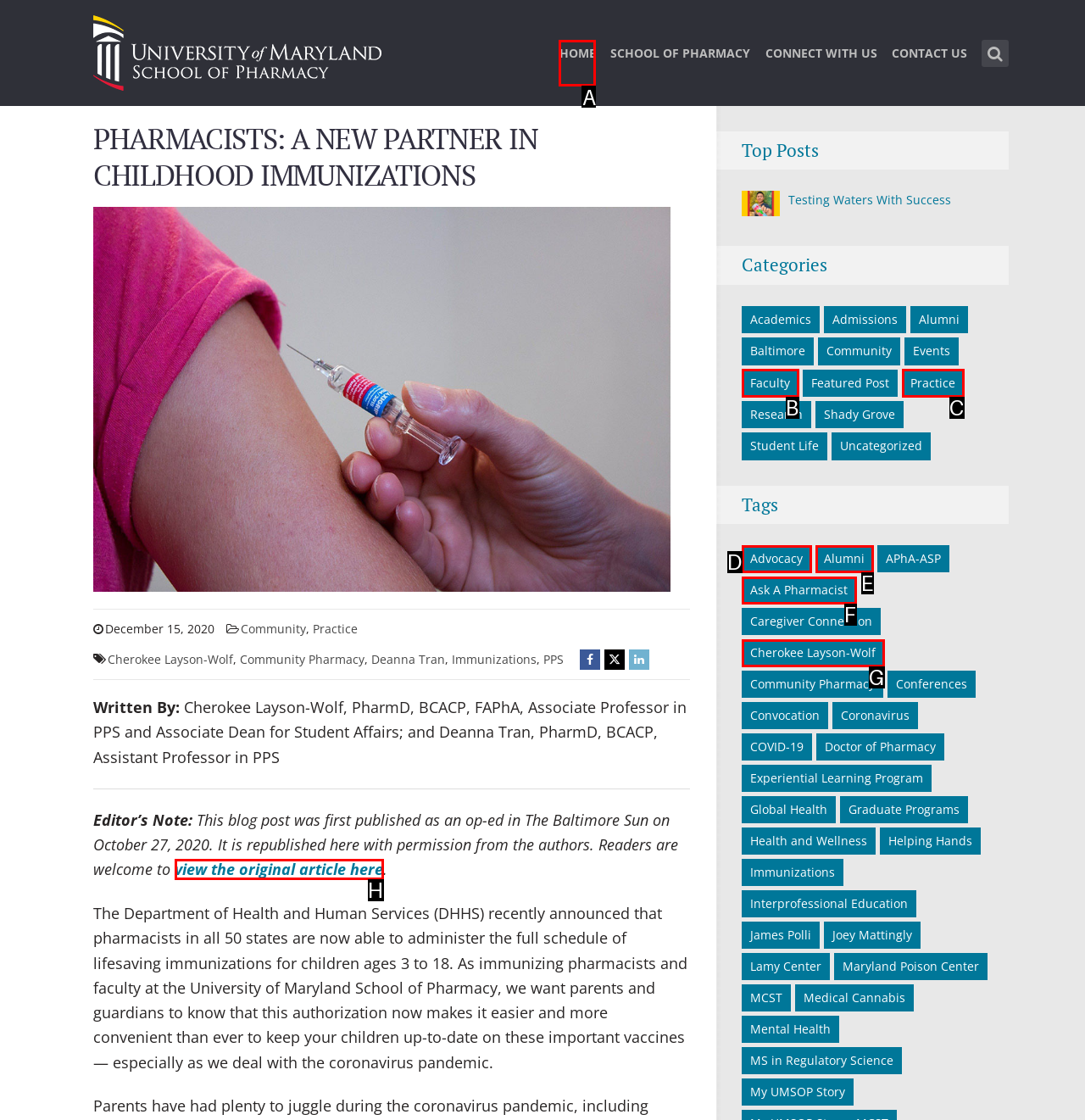Identify the correct lettered option to click in order to perform this task: Go to HOME page. Respond with the letter.

A